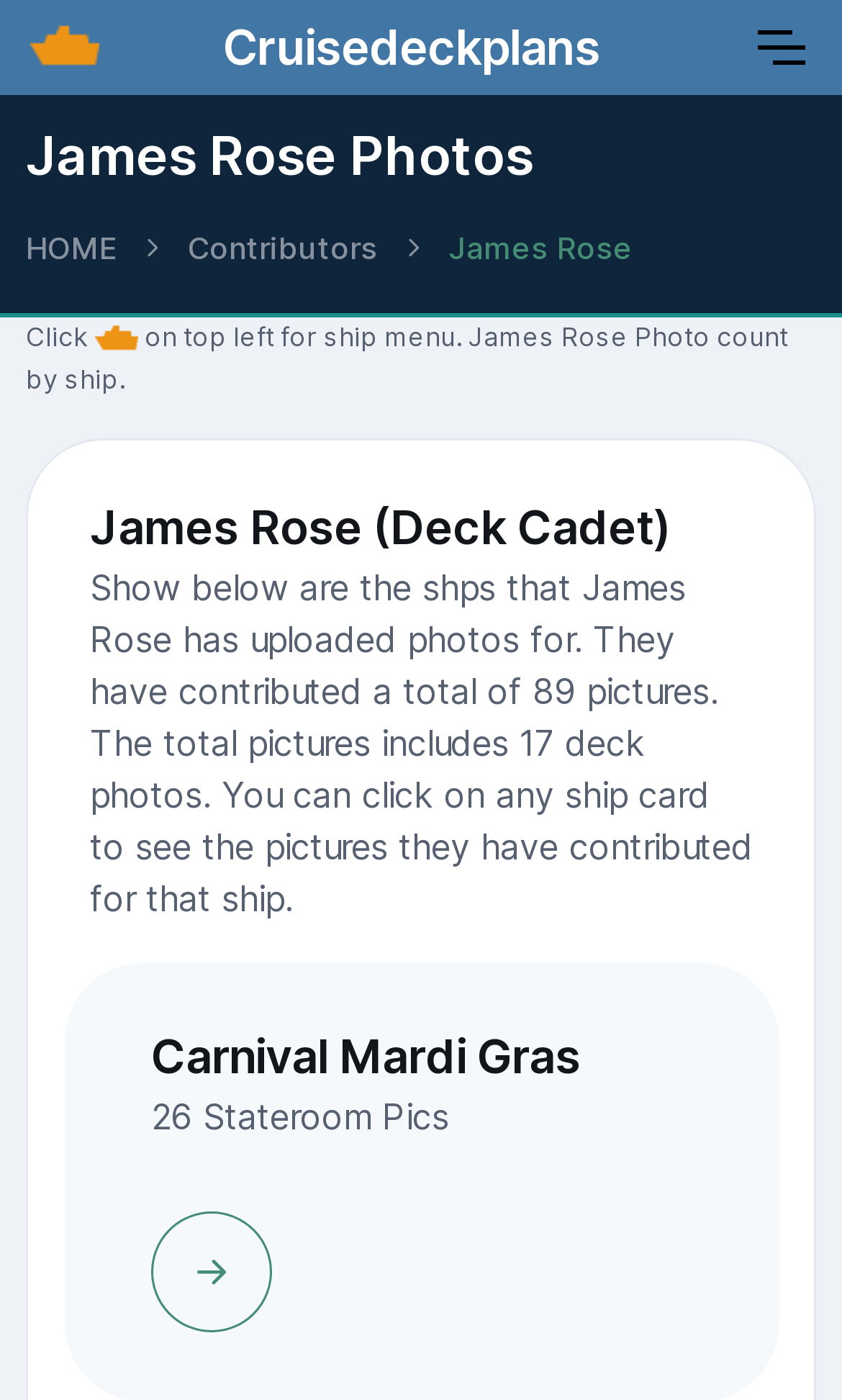What is the name of the first ship listed?
Please answer using one word or phrase, based on the screenshot.

Carnival Mardi Gras